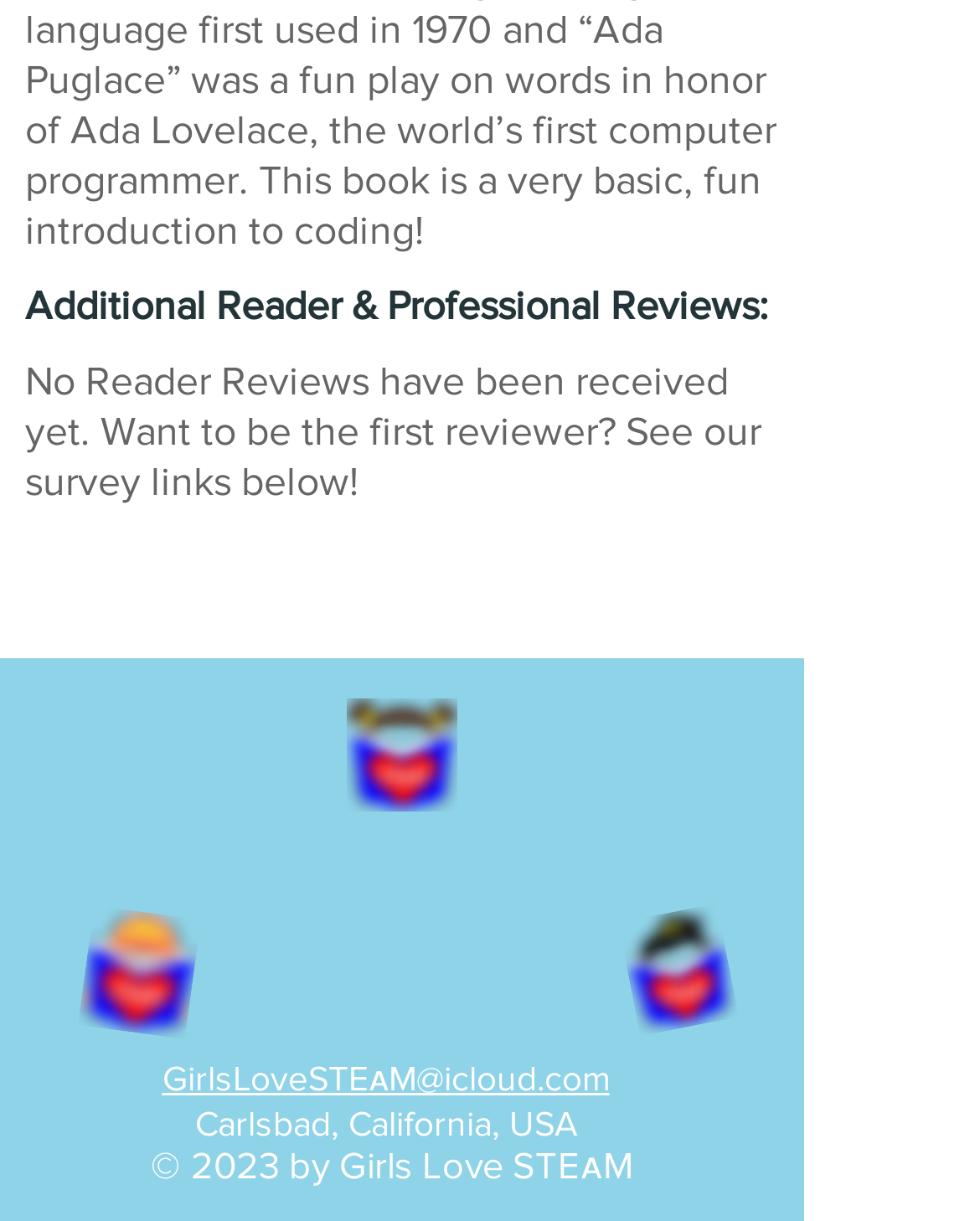Identify the bounding box coordinates for the UI element described as follows: GirlsLoveSTEᴀM@icloud.com. Use the format (top-left x, top-left y, bottom-right x, bottom-right y) and ensure all values are floating point numbers between 0 and 1.

[0.165, 0.869, 0.622, 0.904]